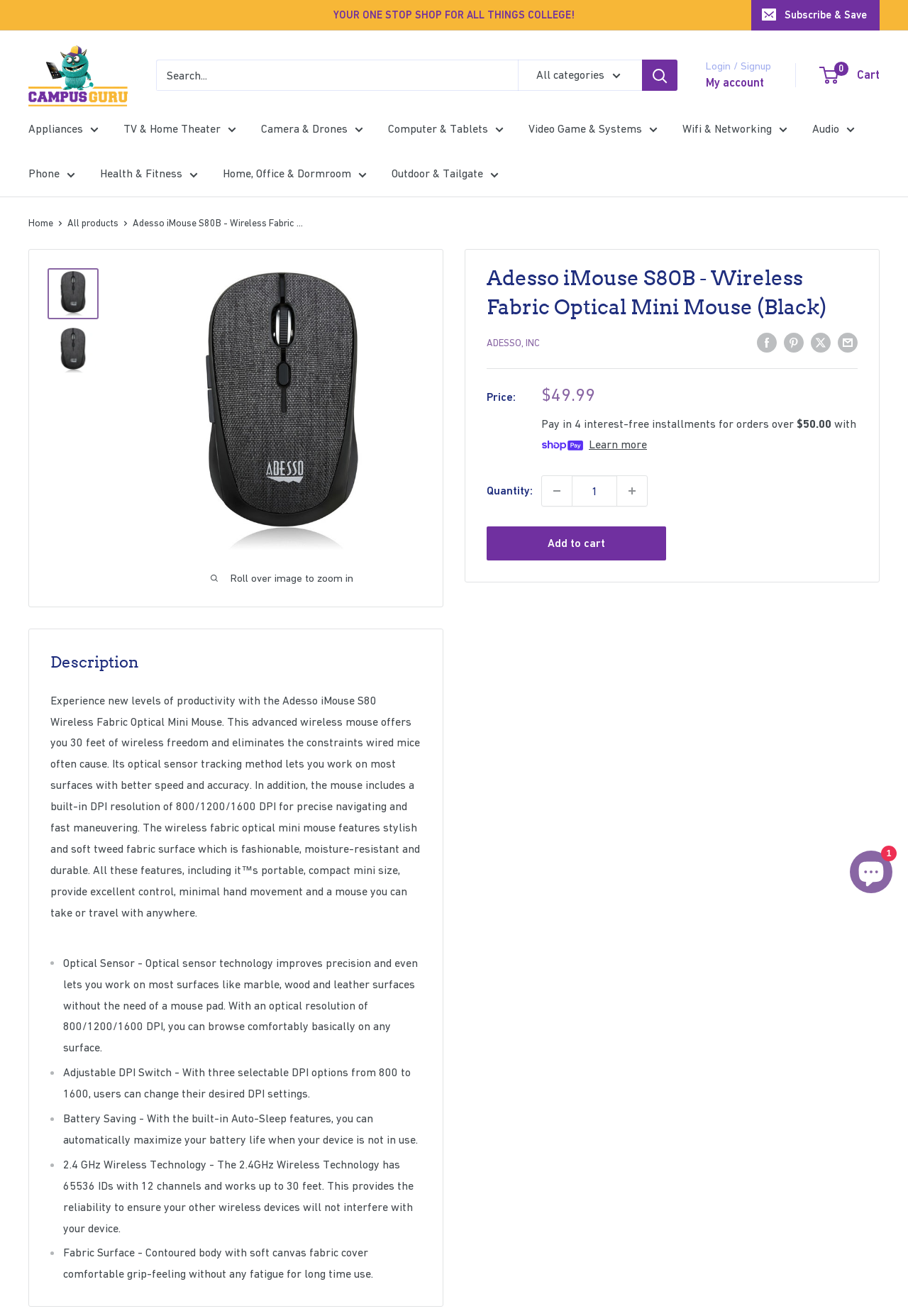Based on the element description 2006, identify the bounding box of the UI element in the given webpage screenshot. The coordinates should be in the format (top-left x, top-left y, bottom-right x, bottom-right y) and must be between 0 and 1.

None